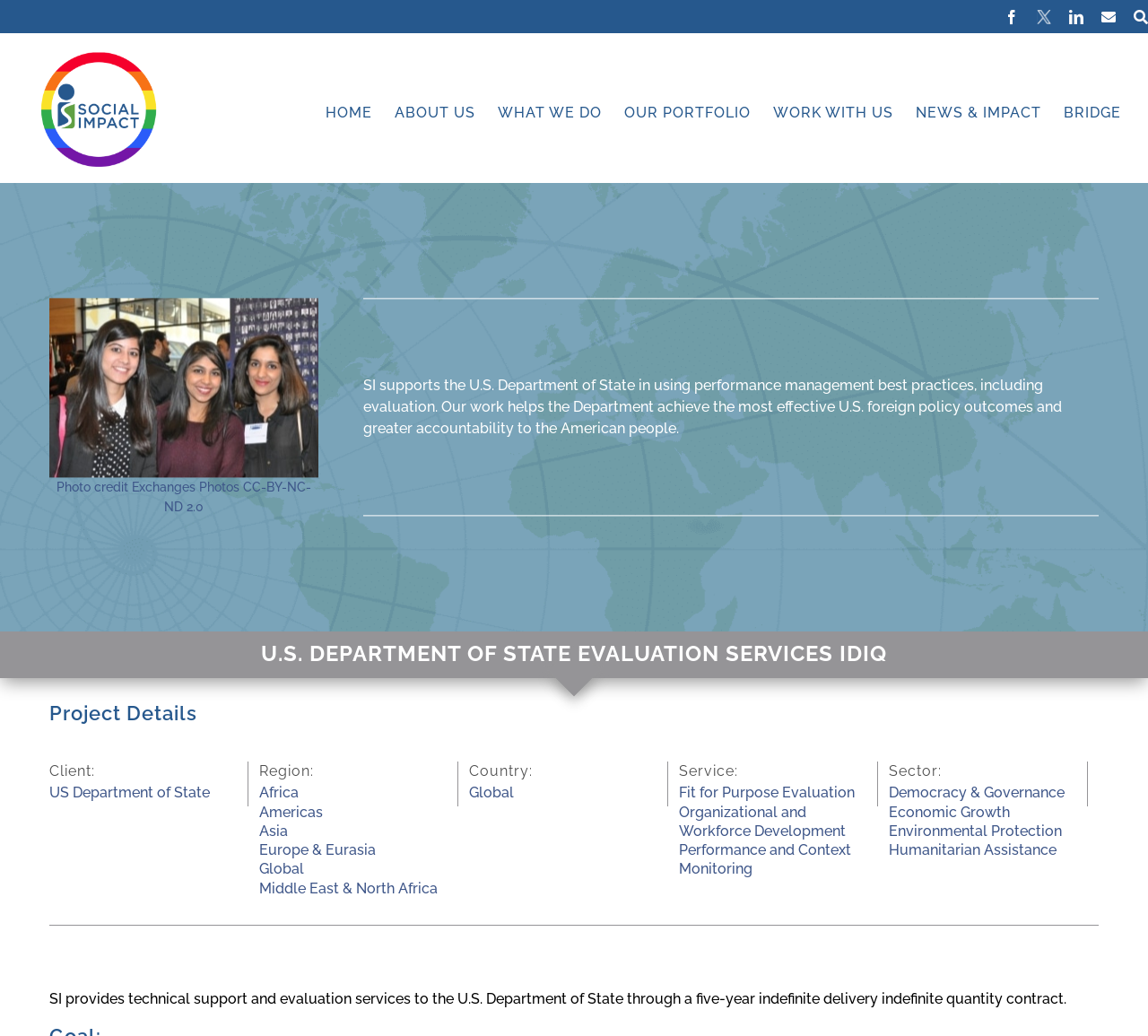Find the bounding box of the UI element described as follows: "News & Impact".

[0.798, 0.092, 0.907, 0.126]